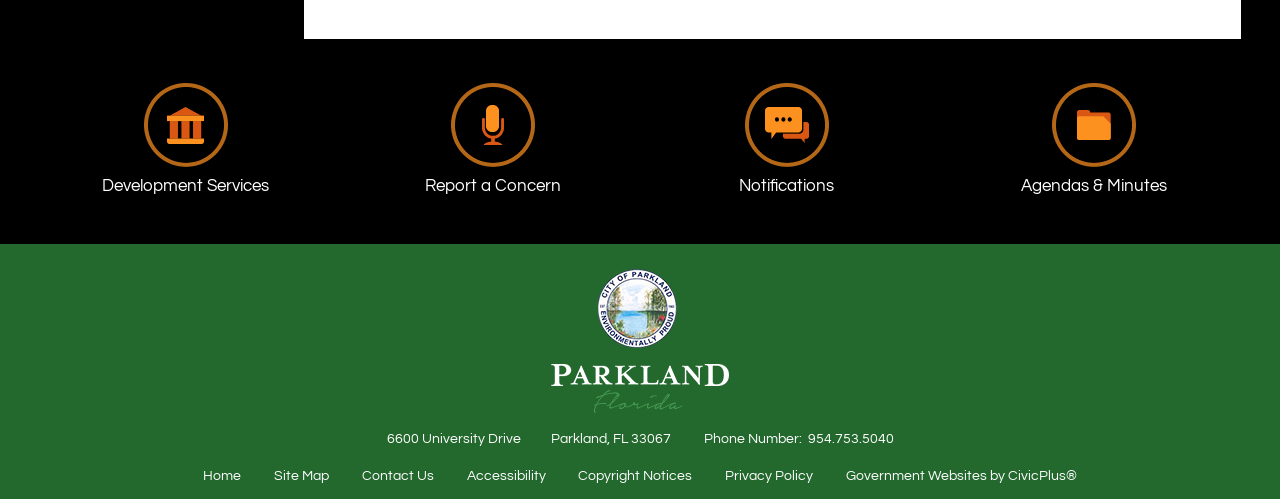Determine the bounding box for the HTML element described here: "Reject All". The coordinates should be given as [left, top, right, bottom] with each number being a float between 0 and 1.

None